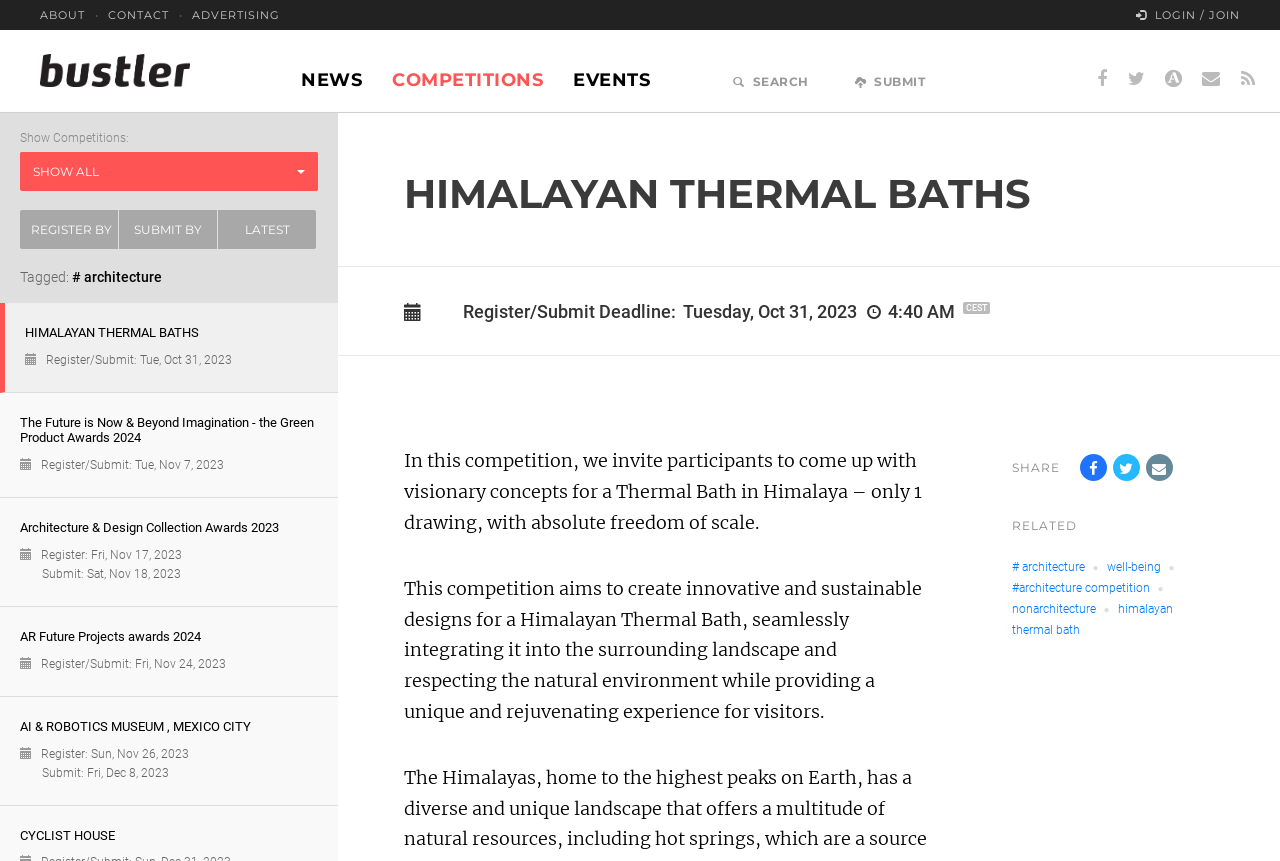Could you specify the bounding box coordinates for the clickable section to complete the following instruction: "Click on LOGIN / JOIN"?

[0.888, 0.009, 0.969, 0.026]